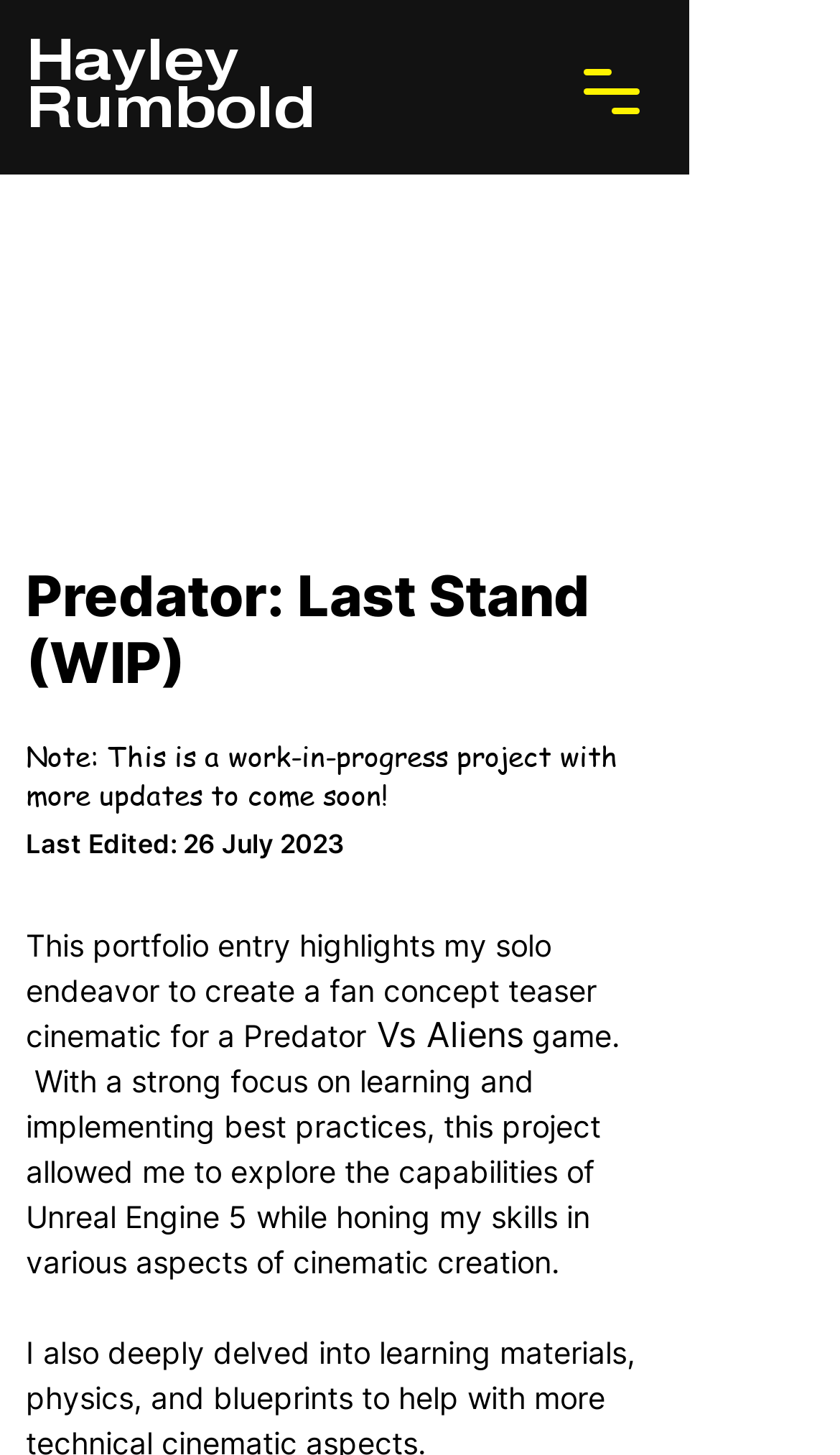Please answer the following question using a single word or phrase: What game is the project related to?

Predator vs Aliens